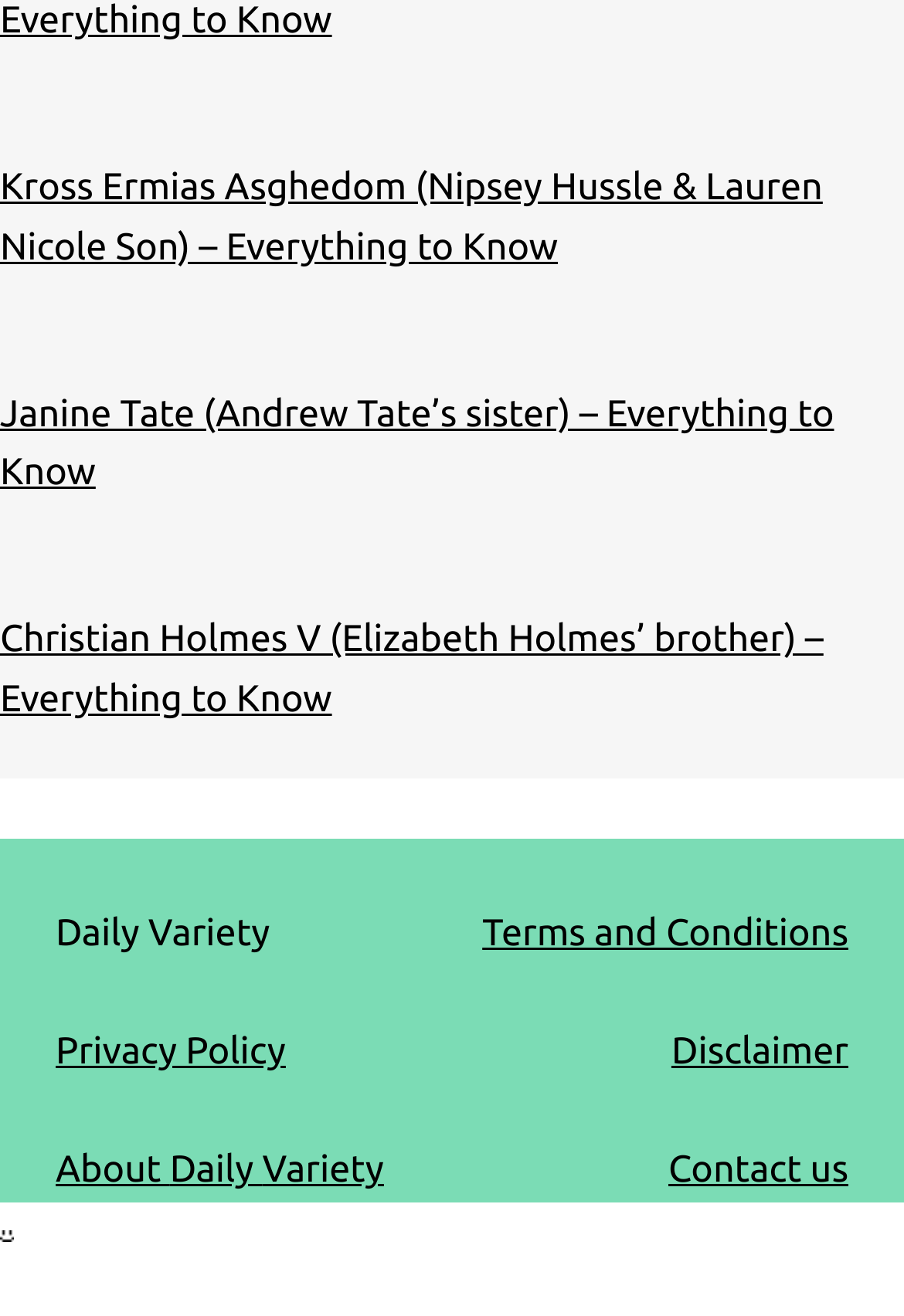Find the bounding box coordinates of the clickable area that will achieve the following instruction: "Contact us".

[0.739, 0.874, 0.938, 0.906]